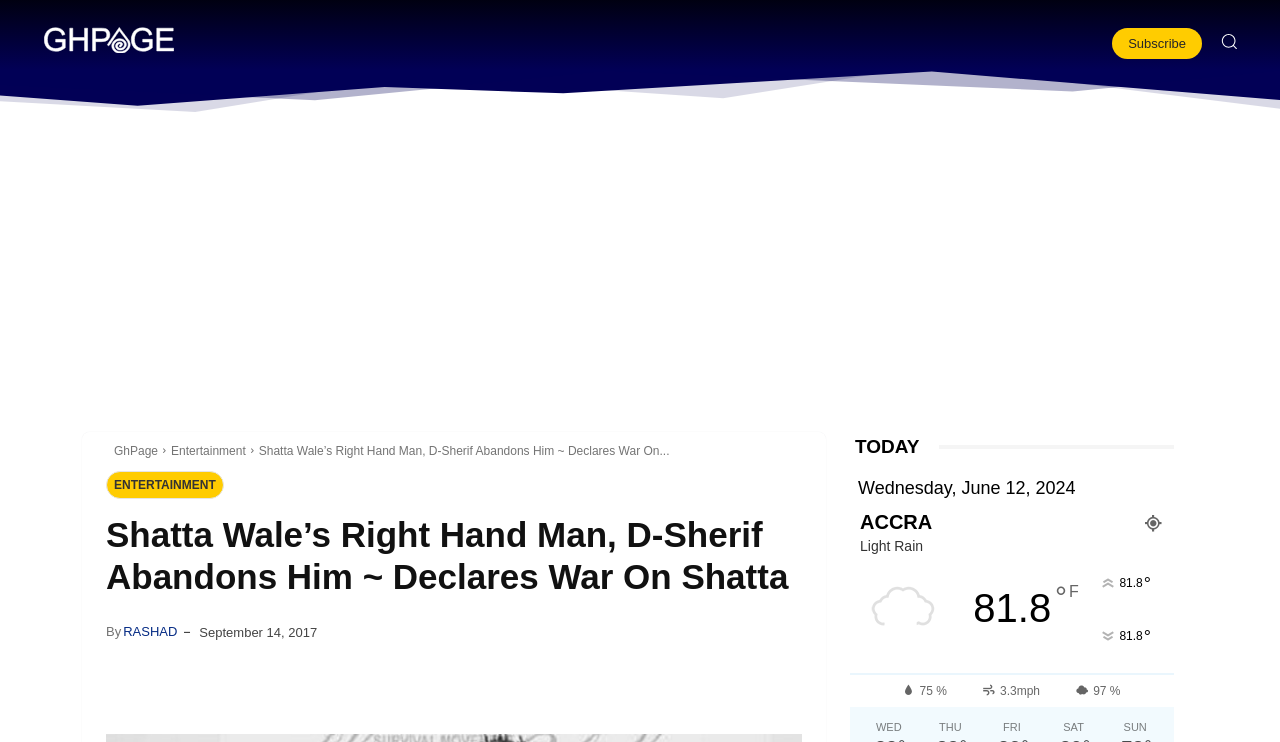Specify the bounding box coordinates of the area to click in order to execute this command: 'Click on the 'NEWS' link'. The coordinates should consist of four float numbers ranging from 0 to 1, and should be formatted as [left, top, right, bottom].

[0.162, 0.013, 0.225, 0.094]